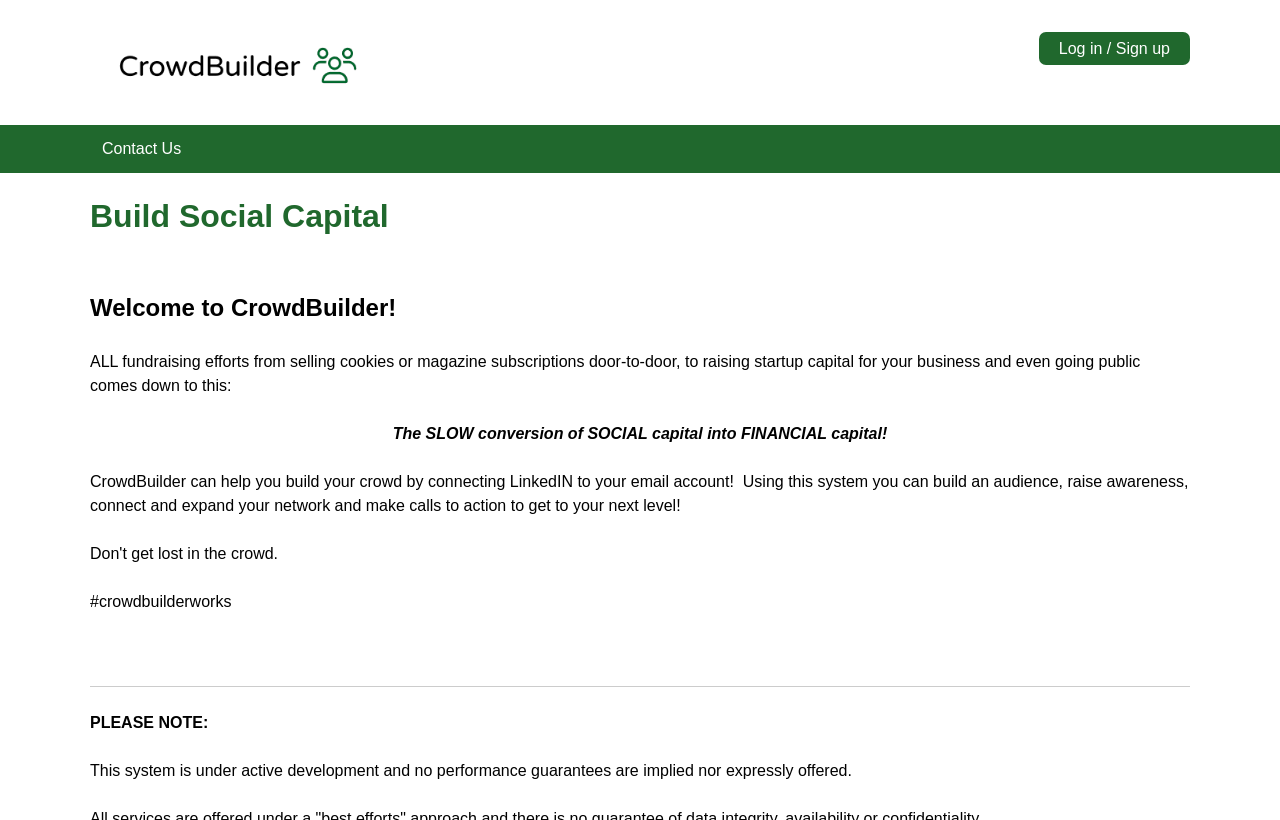Give an extensive and precise description of the webpage.

The webpage is titled "Welcome to CrowdBuilder! | CrowdBuilder" and appears to be a landing page for the CrowdBuilder platform. At the top left, there is a "Jump to navigation" link, followed by a "Home" link with an accompanying image, also on the top left. On the top right, there is a "Log in / Sign up" link.

Below the top navigation, there is a "Contact Us" link, followed by a "Back to top" link. The main content of the page is headed by a title "Build Social Capital" and a subheading "Welcome to CrowdBuilder!". The main text explains the concept of converting social capital into financial capital and how CrowdBuilder can help with building a crowd by connecting LinkedIn to an email account.

There are three paragraphs of text, with the first one describing the importance of social capital, the second one highlighting the benefits of using CrowdBuilder, and the third one providing a disclaimer about the system being under active development. The text is interspersed with a horizontal separator line and a hashtag "#crowdbuilderworks" is mentioned.

There are two "Back to top" links, one above and one below the main content, allowing users to easily navigate to the top of the page. Overall, the page has a simple layout with a focus on explaining the concept and benefits of CrowdBuilder.